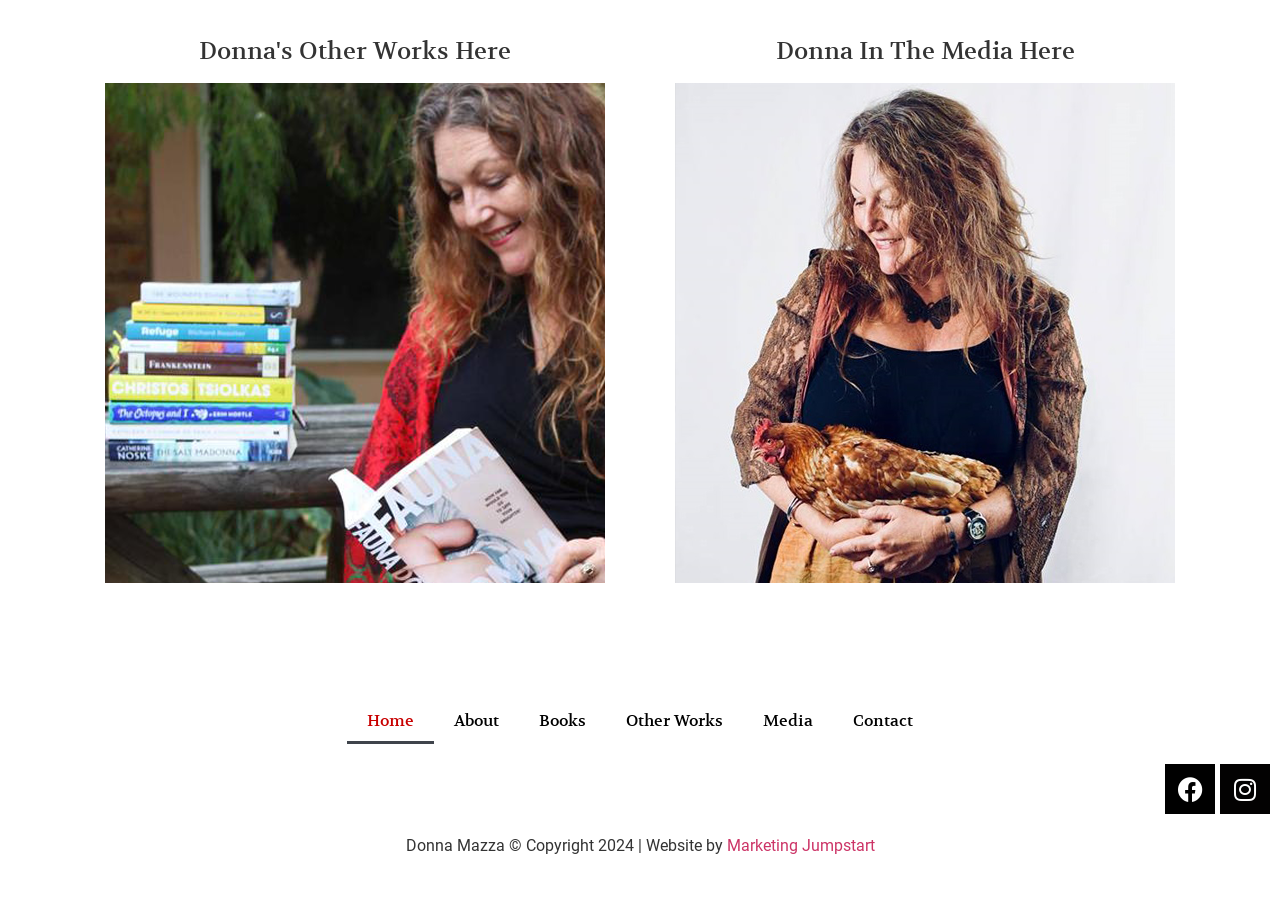What is the name of the author?
Please answer using one word or phrase, based on the screenshot.

Donna Mazza